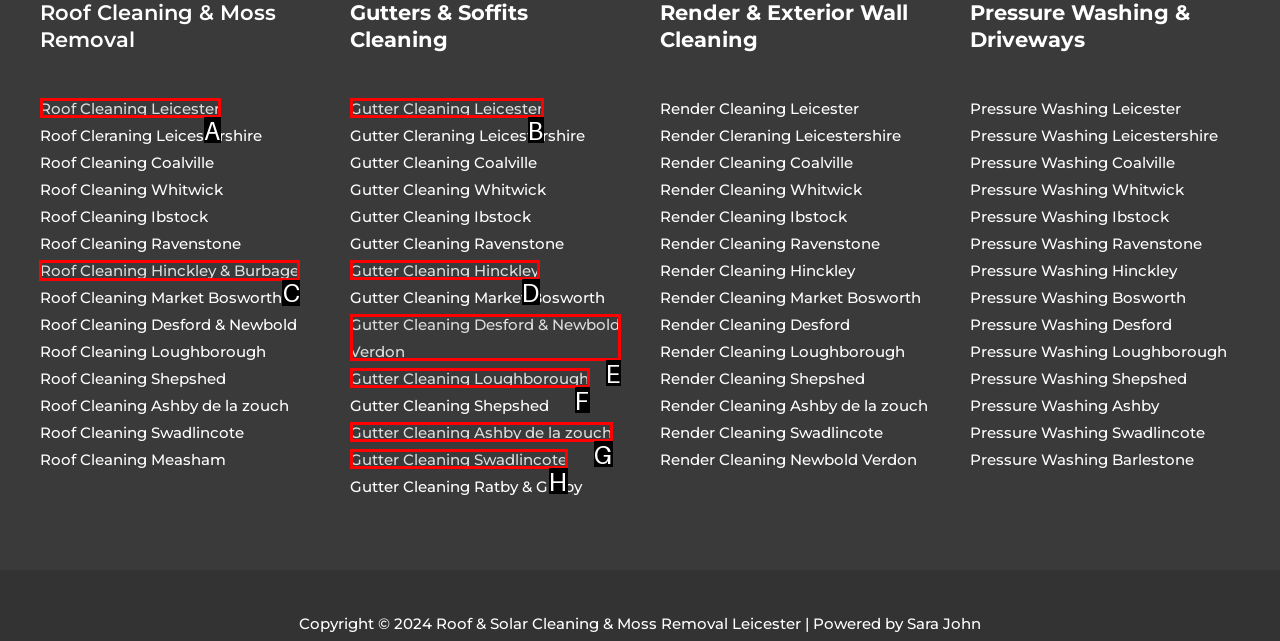What option should I click on to execute the task: Click on 'Roof Cleaning Hinckley & Burbage'? Give the letter from the available choices.

C